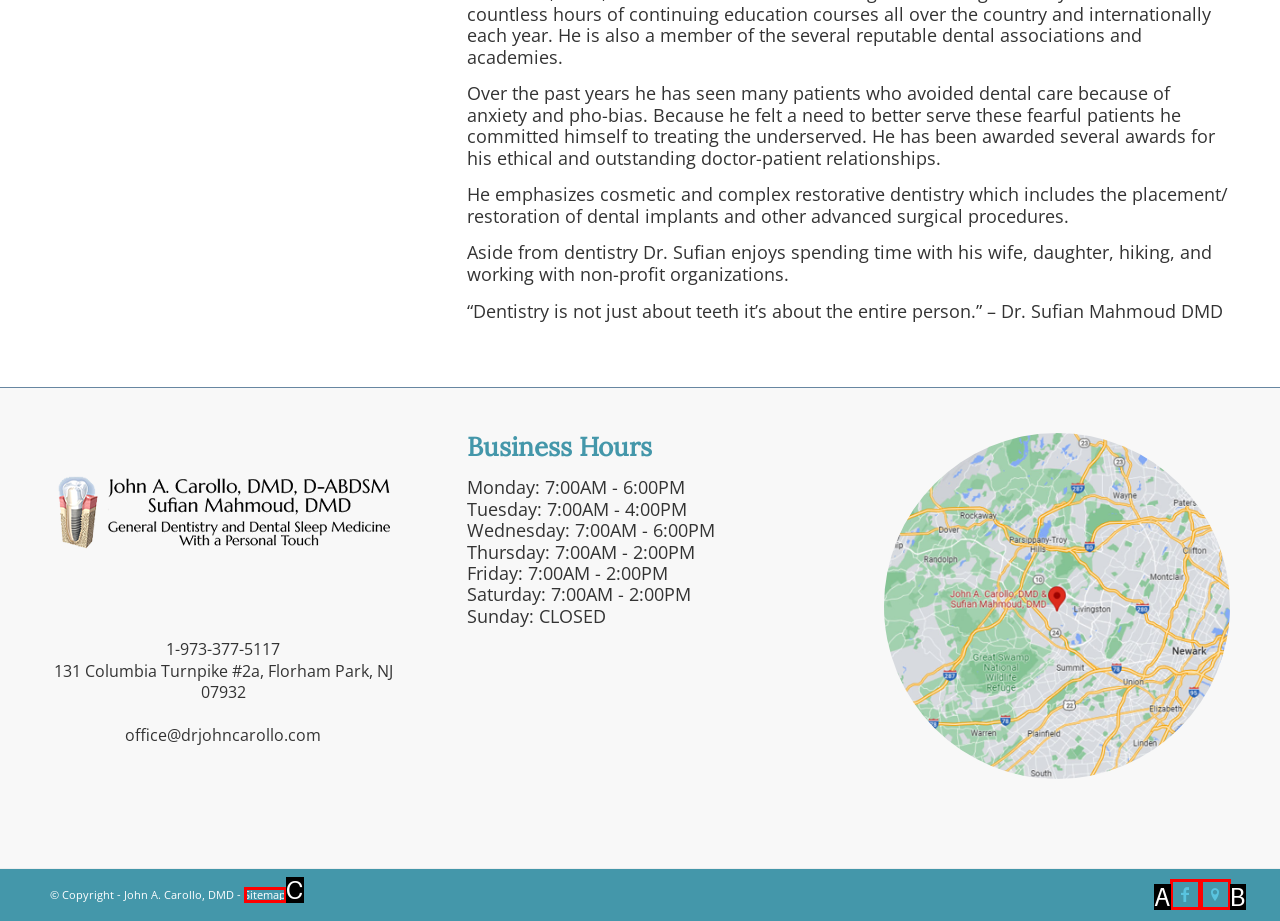Which HTML element fits the description: Imprint? Respond with the letter of the appropriate option directly.

None